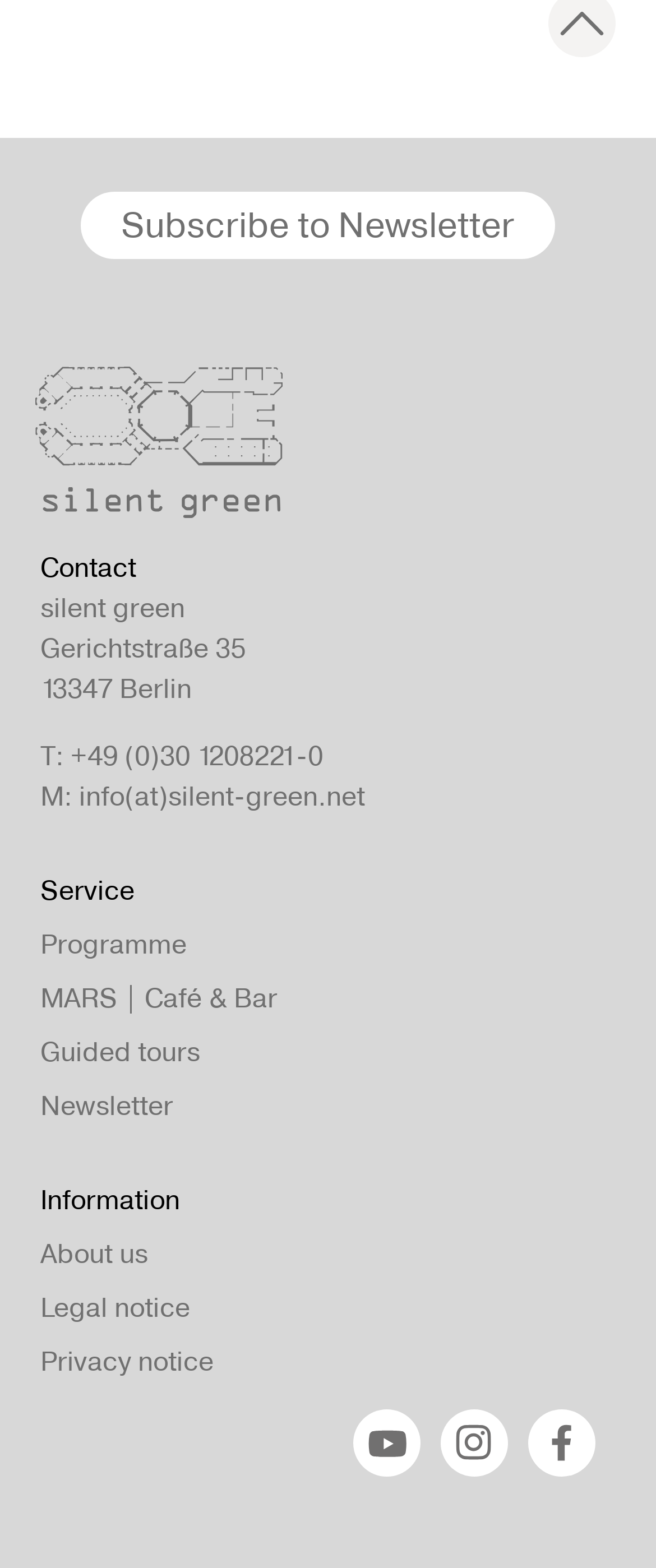Identify the bounding box of the UI component described as: "MARS | Café & Bar".

[0.062, 0.626, 0.423, 0.646]